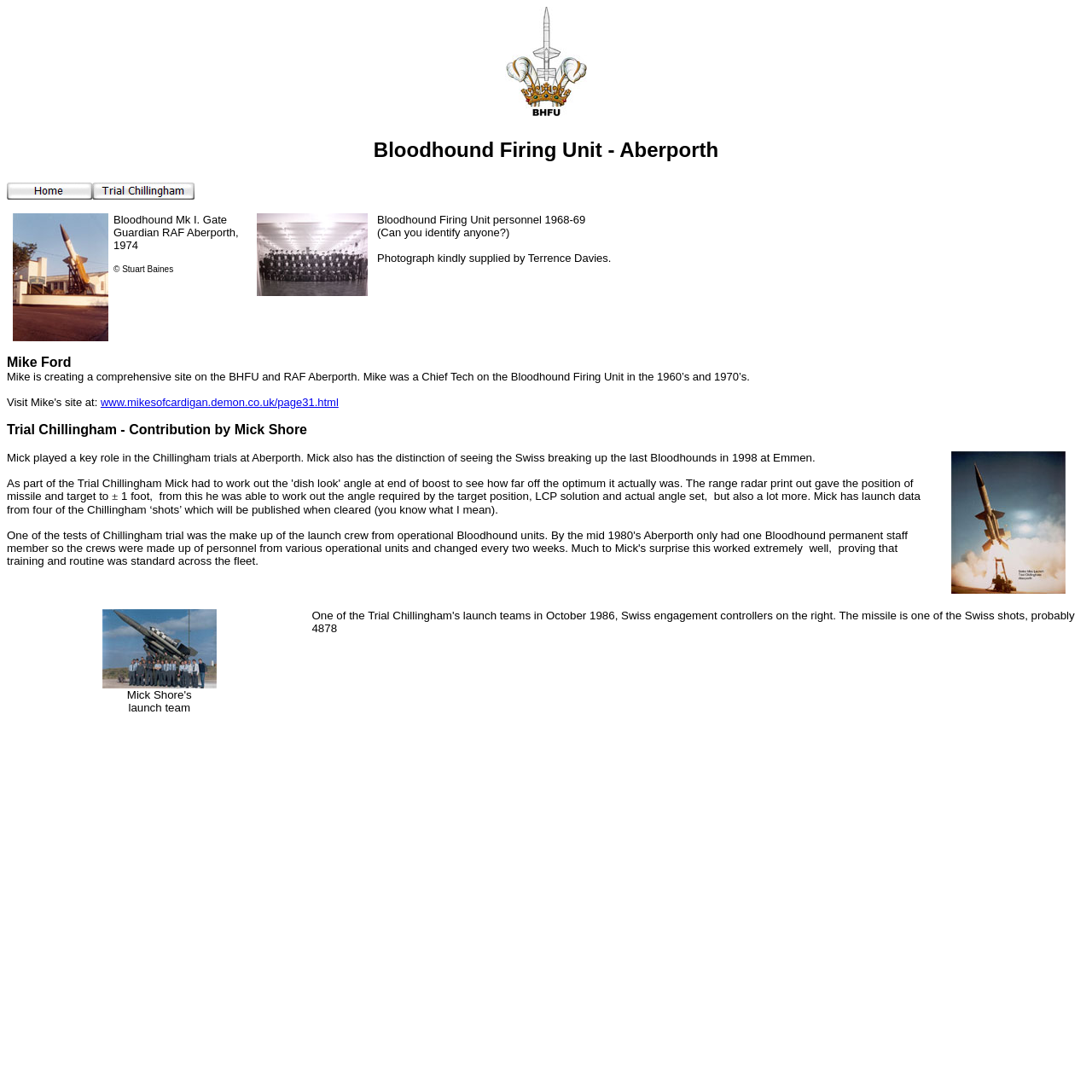Who is the creator of the comprehensive site on BHFU and RAF Aberporth?
Answer the question using a single word or phrase, according to the image.

Mike Ford